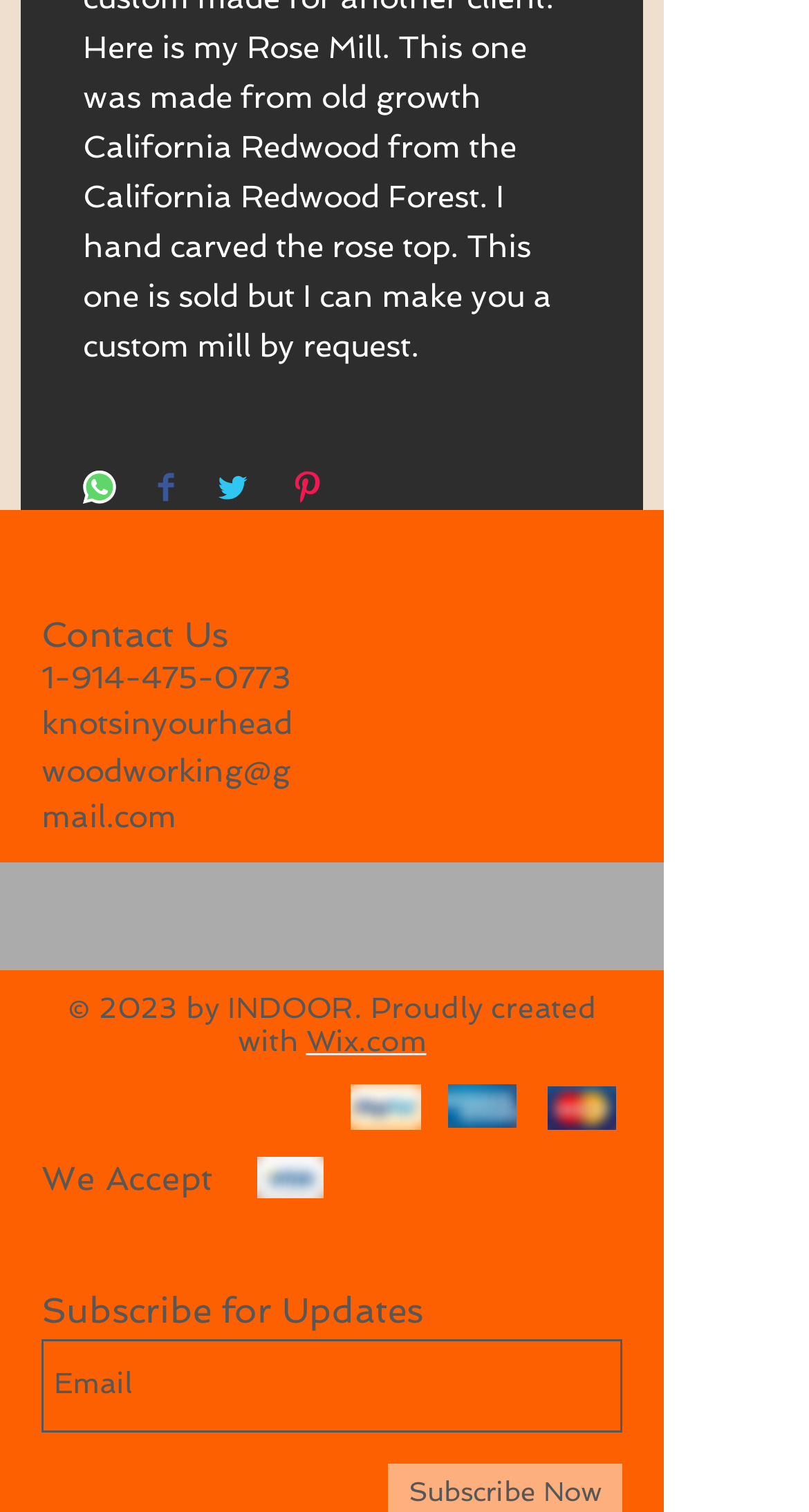What is the phone number to contact?
Answer the question with a single word or phrase by looking at the picture.

1-914-475-0773